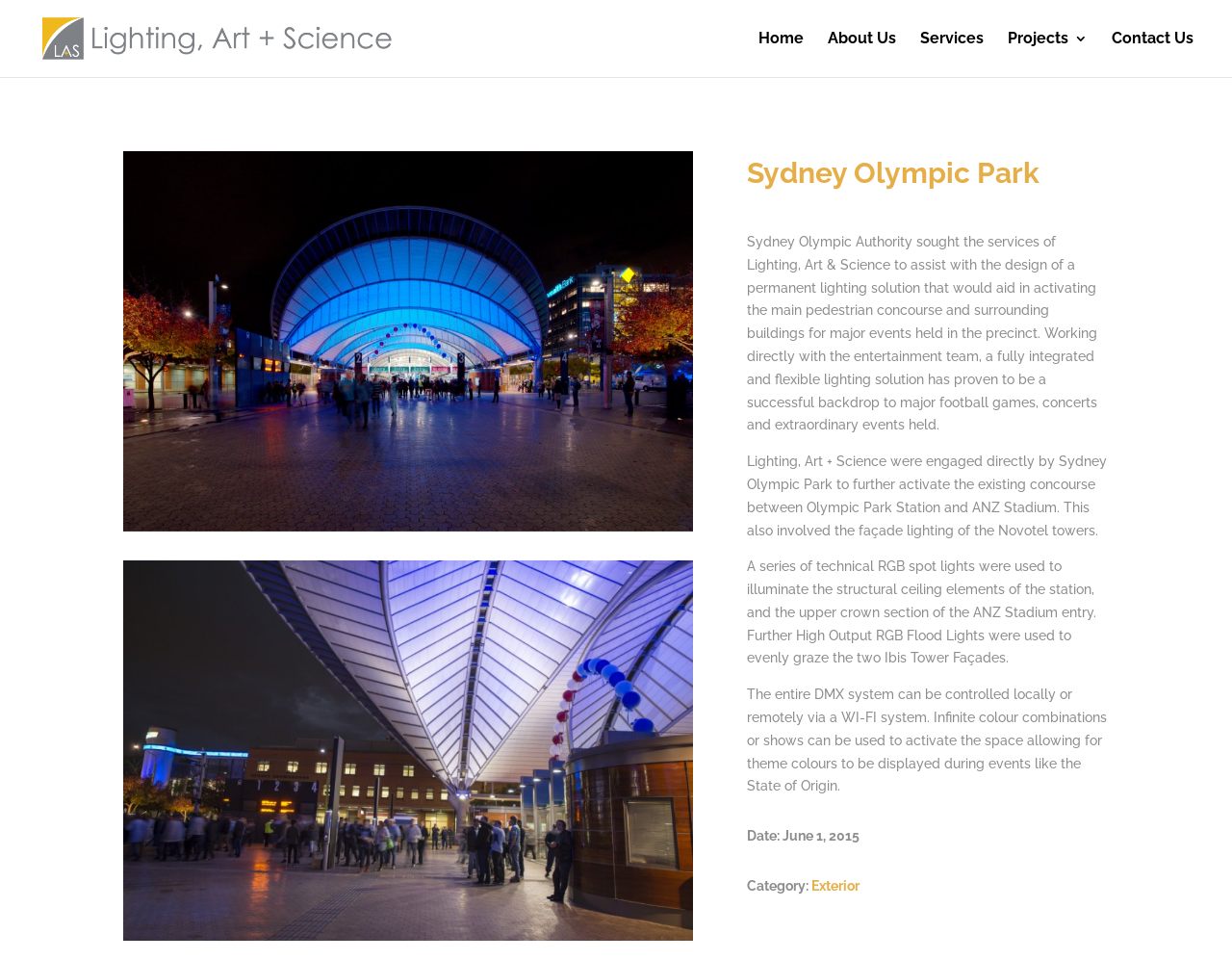Could you find the bounding box coordinates of the clickable area to complete this instruction: "view about us"?

[0.672, 0.033, 0.727, 0.08]